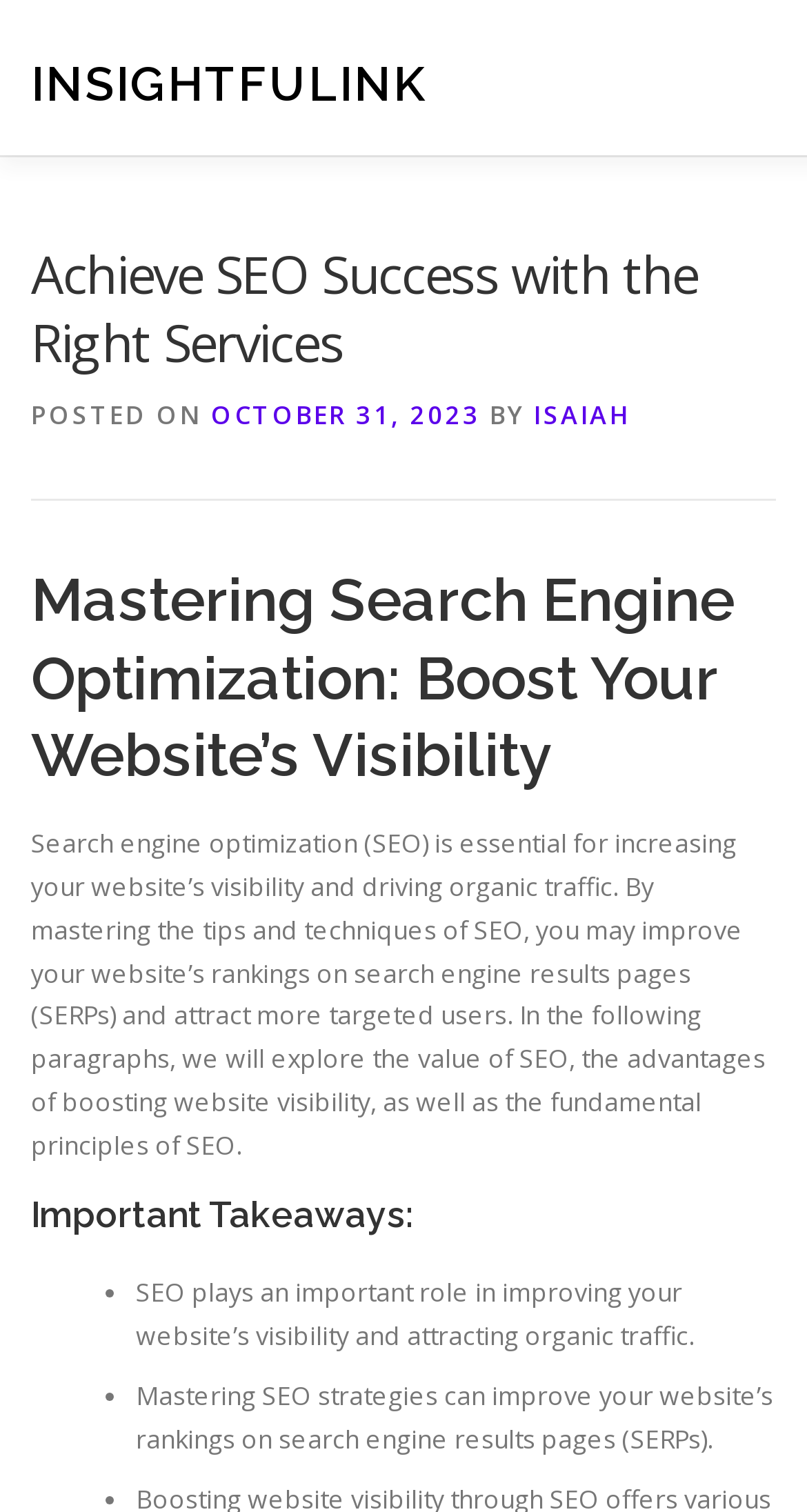Explain the features and main sections of the webpage comprehensively.

The webpage is about achieving SEO success with the right services, as indicated by the title. At the top left, there is a link to "INSIGHTFULINK" and a few links to the right, including "Contact" and "Privacy Policy". 

Below these links, there is a main header section that spans almost the entire width of the page. This section contains a heading that repeats the title, followed by a posting date and author information. The posting date, "OCTOBER 31, 2023", is a link. 

Underneath the header section, there is a subheading that reads "Mastering Search Engine Optimization: Boost Your Website’s Visibility". This is followed by a block of text that explains the importance of search engine optimization (SEO) for increasing website visibility and driving organic traffic. 

Further down, there is another subheading titled "Important Takeaways:". This section contains a list of two bullet points, each highlighting a key takeaway about SEO. The first point emphasizes the role of SEO in improving website visibility and attracting organic traffic, while the second point notes that mastering SEO strategies can improve website rankings on search engine results pages (SERPs).